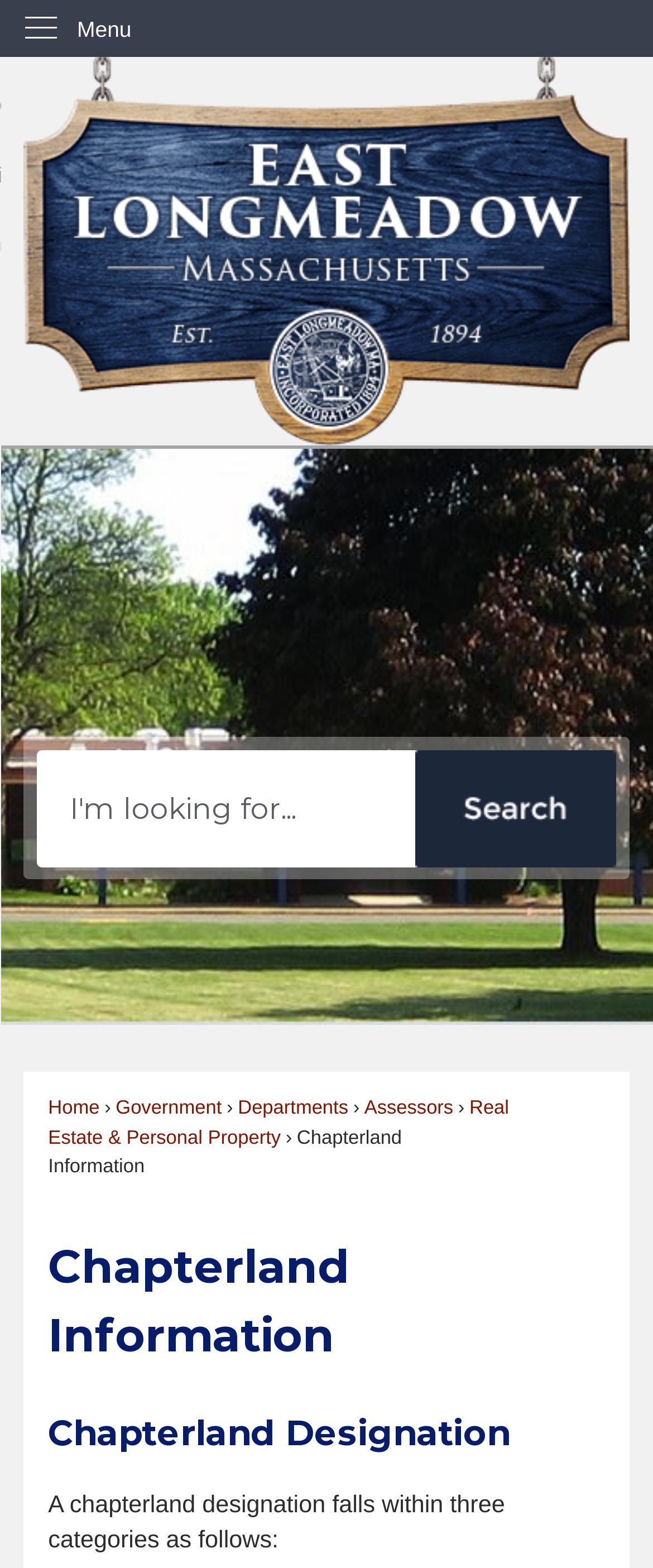What is the name of the current page?
Use the screenshot to answer the question with a single word or phrase.

Chapterland Information